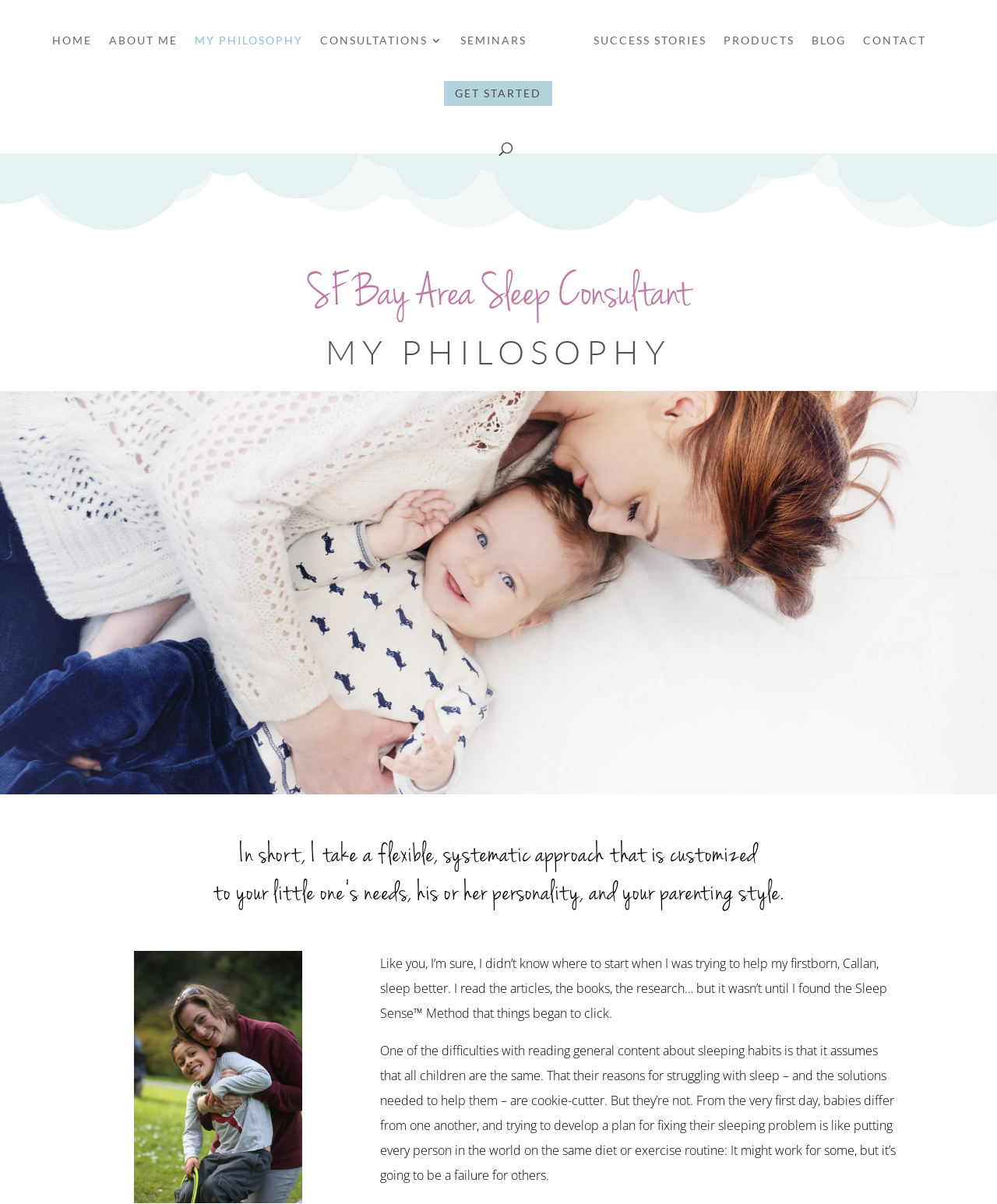What is the problem with general content about sleeping habits?
Please give a detailed and elaborate answer to the question.

I found this information by reading the text, which states that general content about sleeping habits assumes that all children are the same, but in reality, they differ from one another.